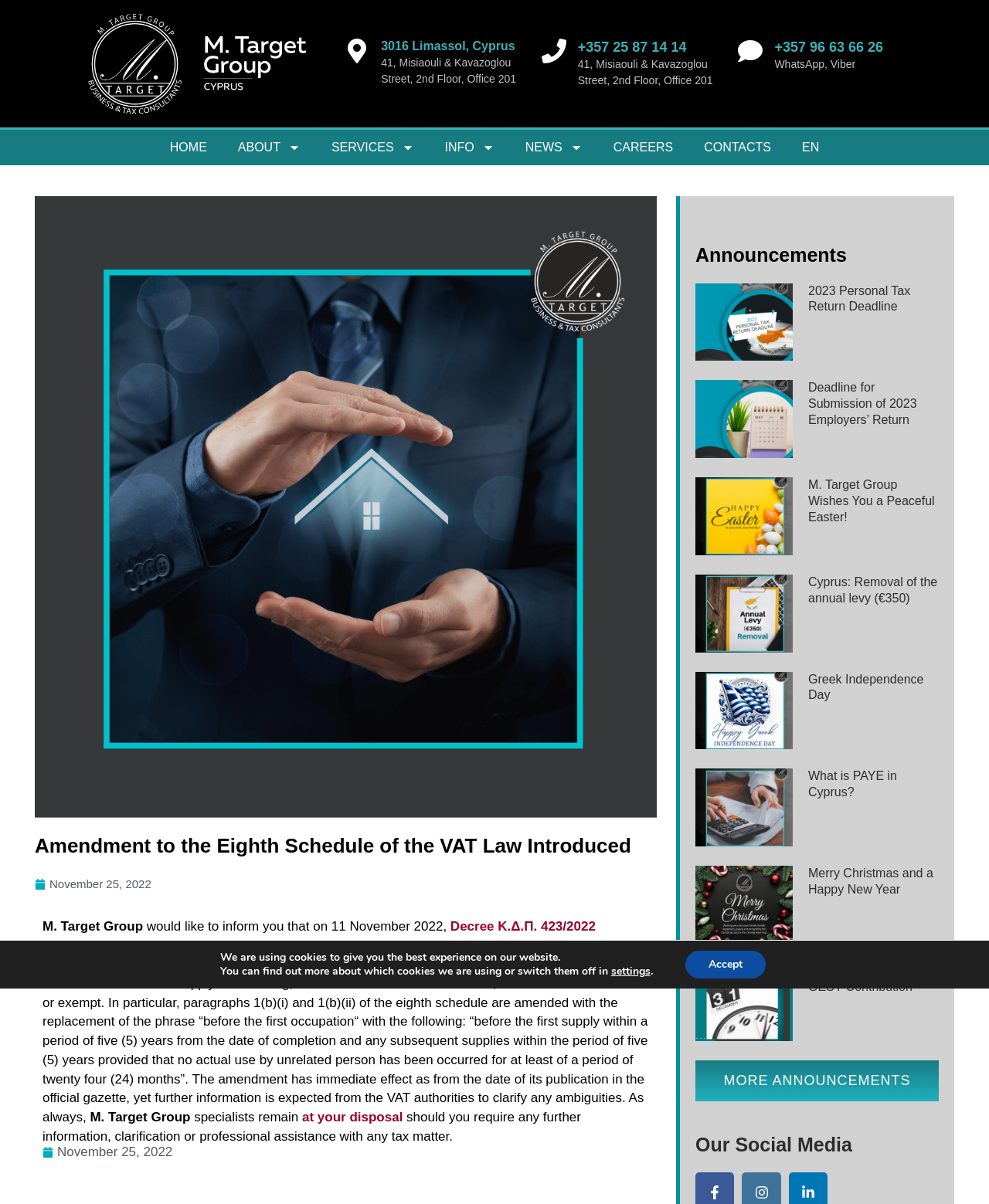Identify the bounding box coordinates of the section to be clicked to complete the task described by the following instruction: "Click the ABOUT Menu Toggle". The coordinates should be four float numbers between 0 and 1, formatted as [left, top, right, bottom].

[0.225, 0.108, 0.319, 0.137]